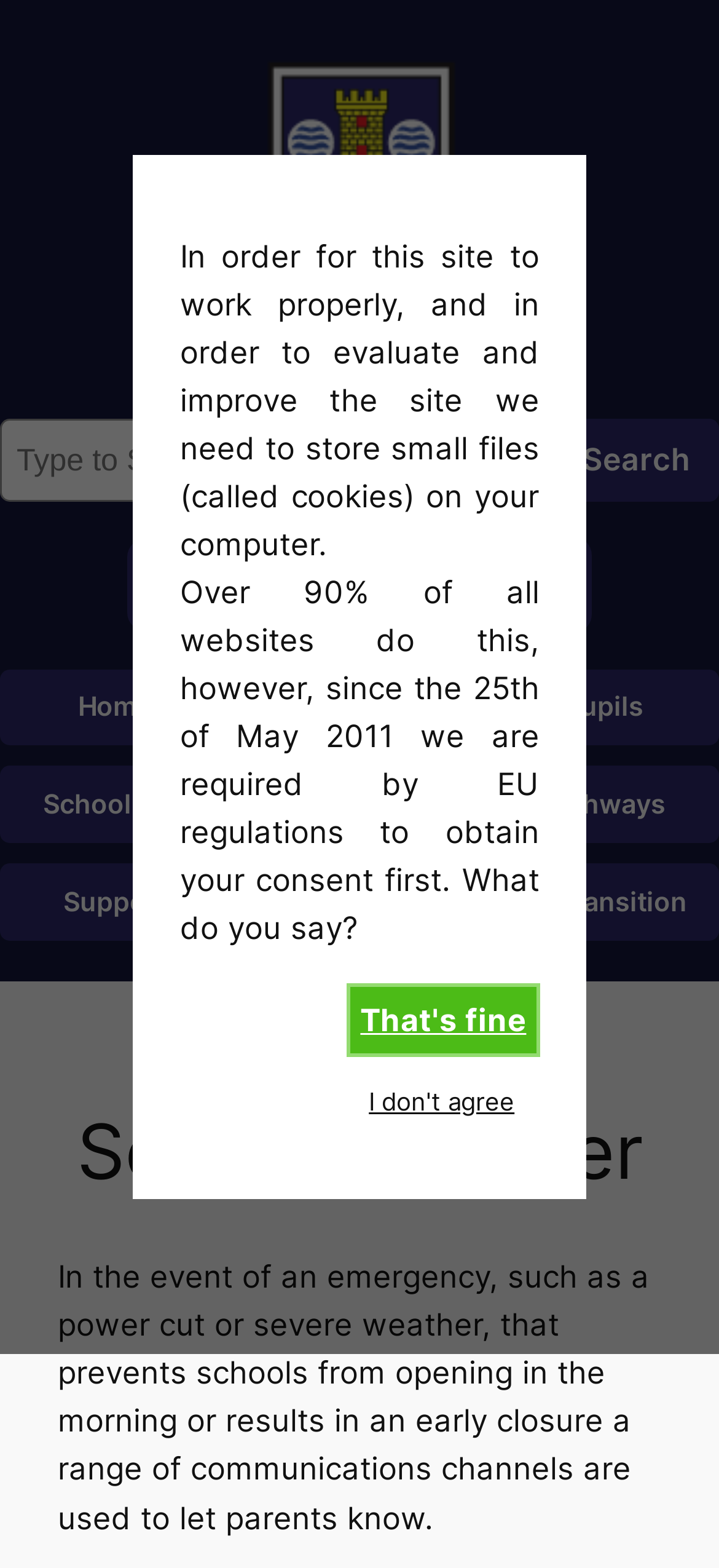Use a single word or phrase to respond to the question:
What is the range of communications channels used in an emergency?

Not specified